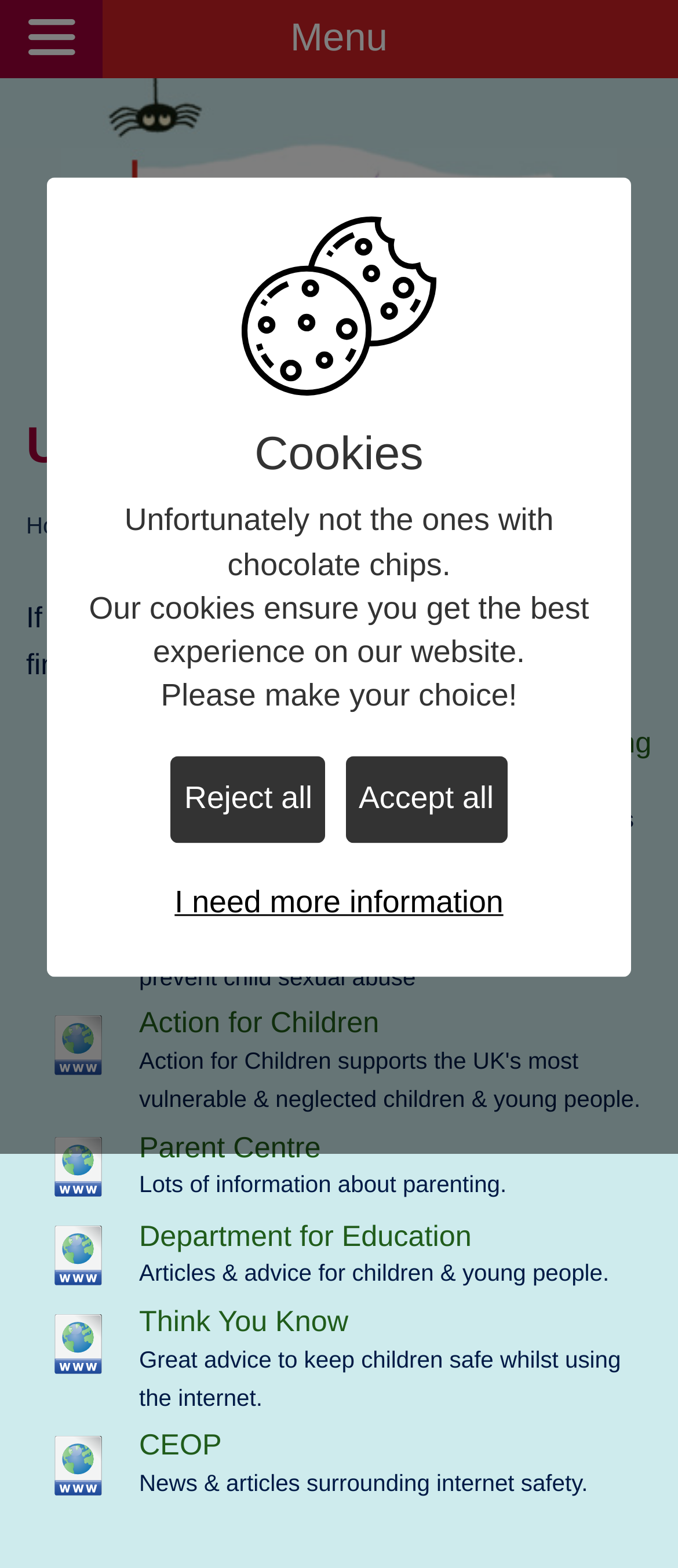Indicate the bounding box coordinates of the clickable region to achieve the following instruction: "Click on the Home link."

[0.038, 0.327, 0.13, 0.343]